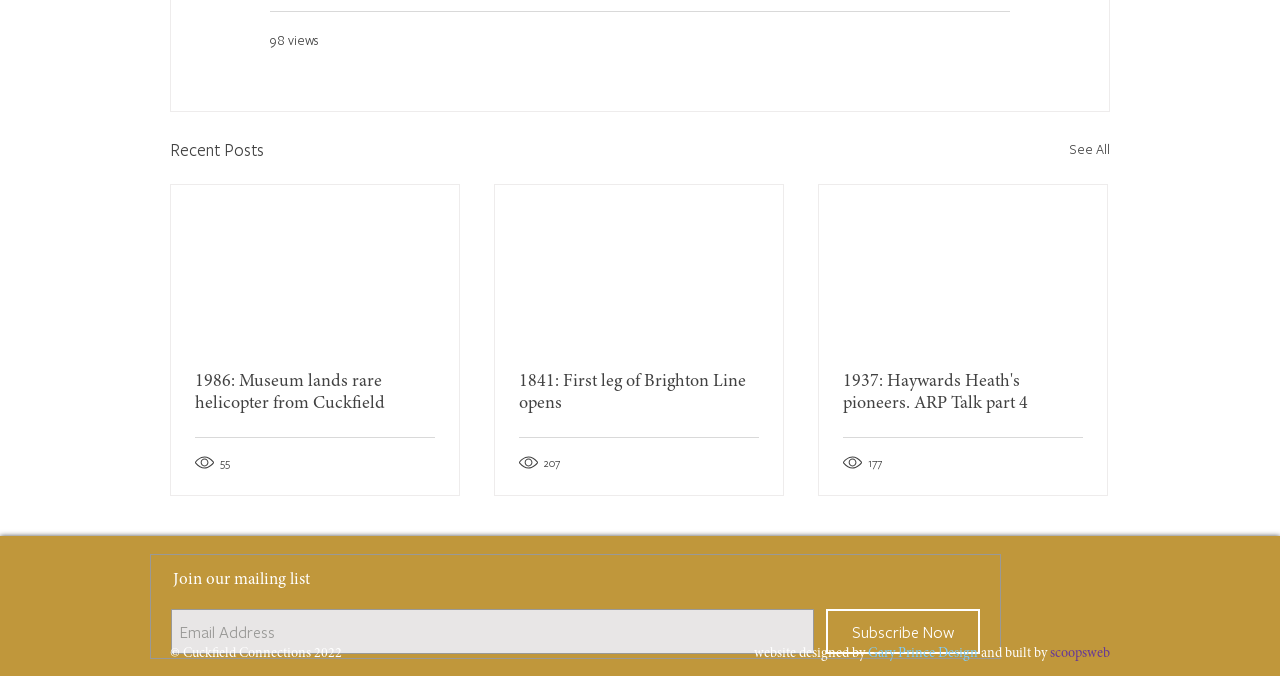Given the content of the image, can you provide a detailed answer to the question?
What is the purpose of the 'Subscribe Now' button?

I looked at the region element [124] with the label 'Slideshow' and found a button element [208] with the text 'Subscribe Now'. Above this button, there is a StaticText element [219] with the text 'Join our mailing list', indicating that the purpose of the 'Subscribe Now' button is to join the mailing list.